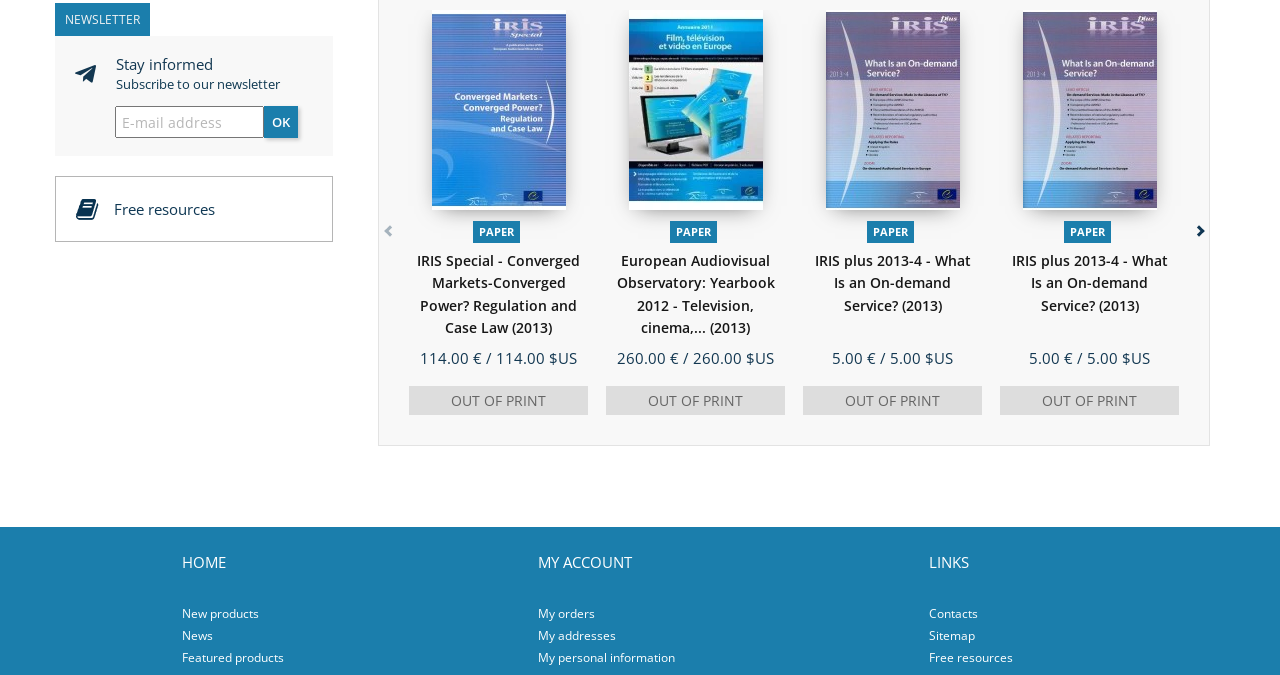Please pinpoint the bounding box coordinates for the region I should click to adhere to this instruction: "View IRIS Special - Converged Markets-Converged Power? Regulation and Case Law (2013)".

[0.32, 0.37, 0.459, 0.504]